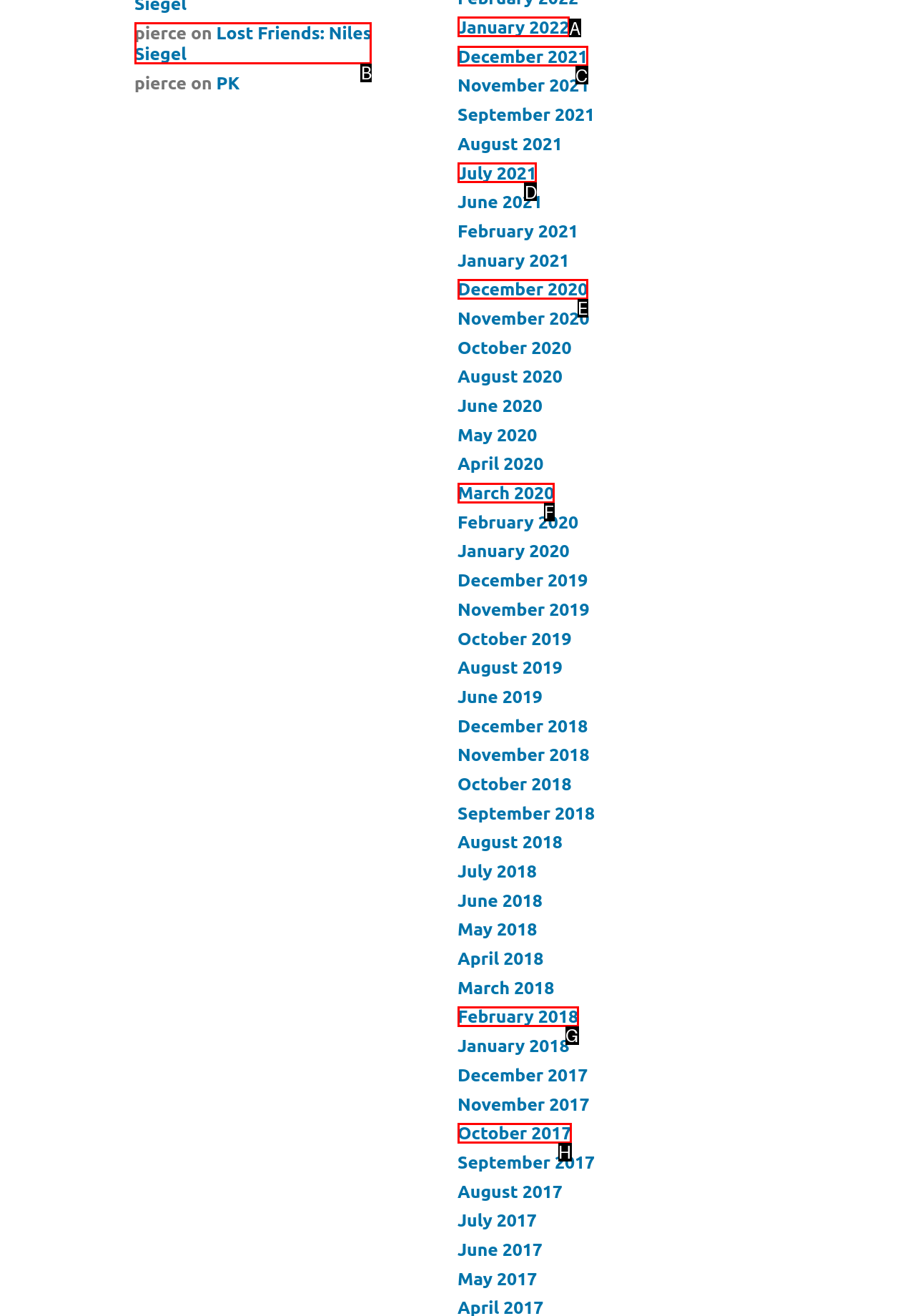Determine which HTML element to click on in order to complete the action: Click the '737' link.
Reply with the letter of the selected option.

None